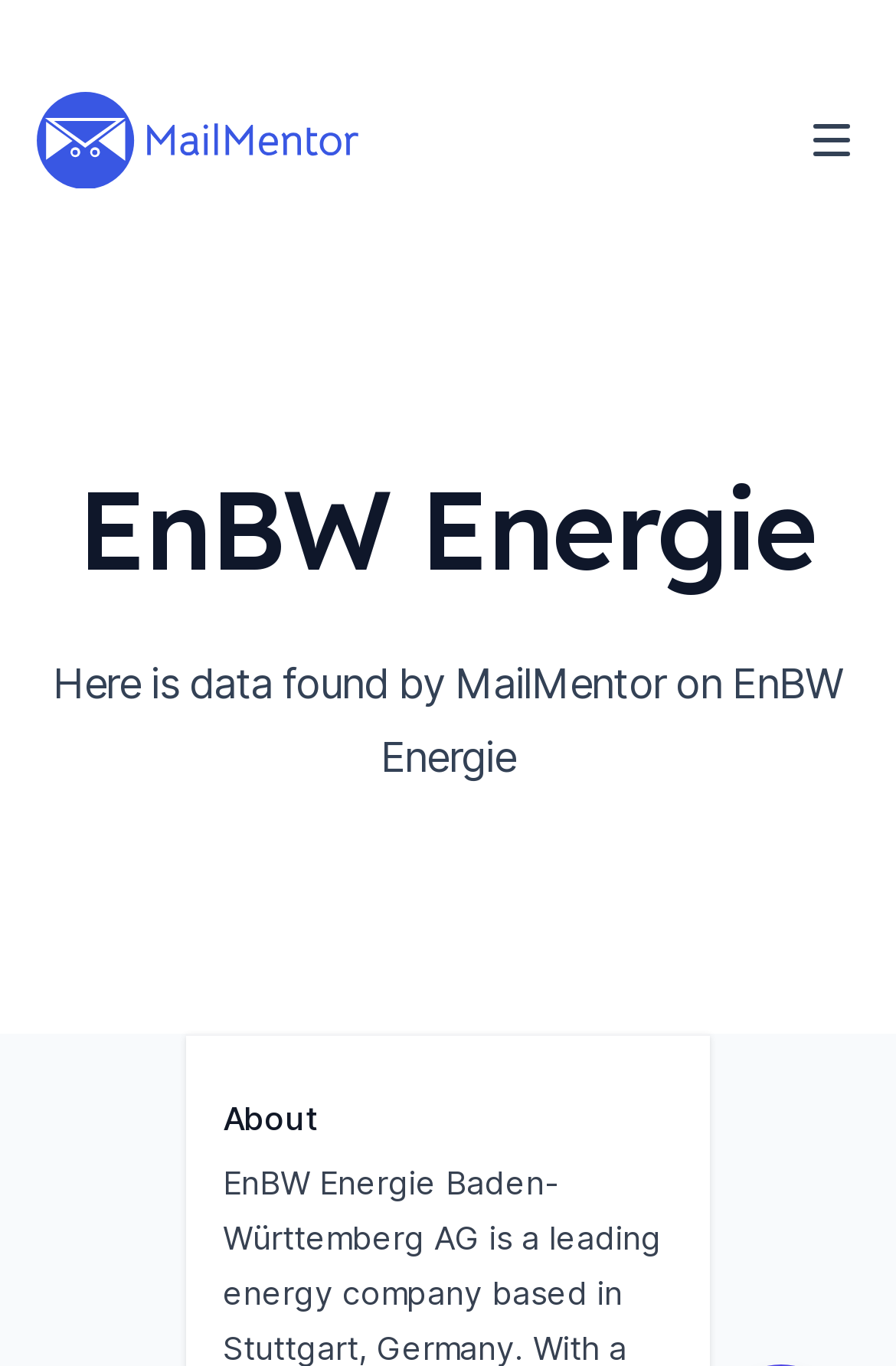Use a single word or phrase to answer the following:
What is the name of the company?

EnBW Energie